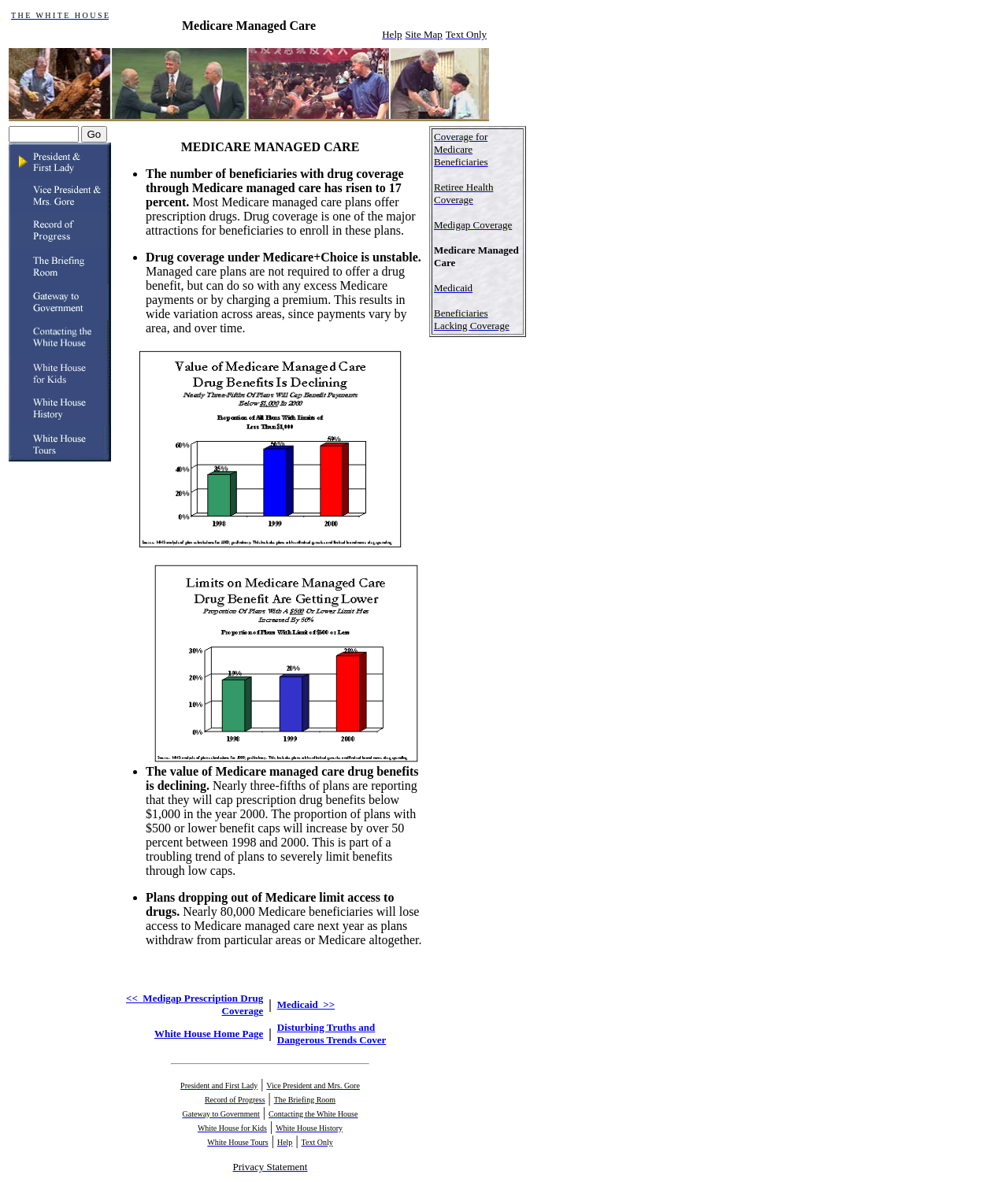Can you find the bounding box coordinates for the element to click on to achieve the instruction: "View the 'President and First Lady' page"?

[0.179, 0.911, 0.256, 0.923]